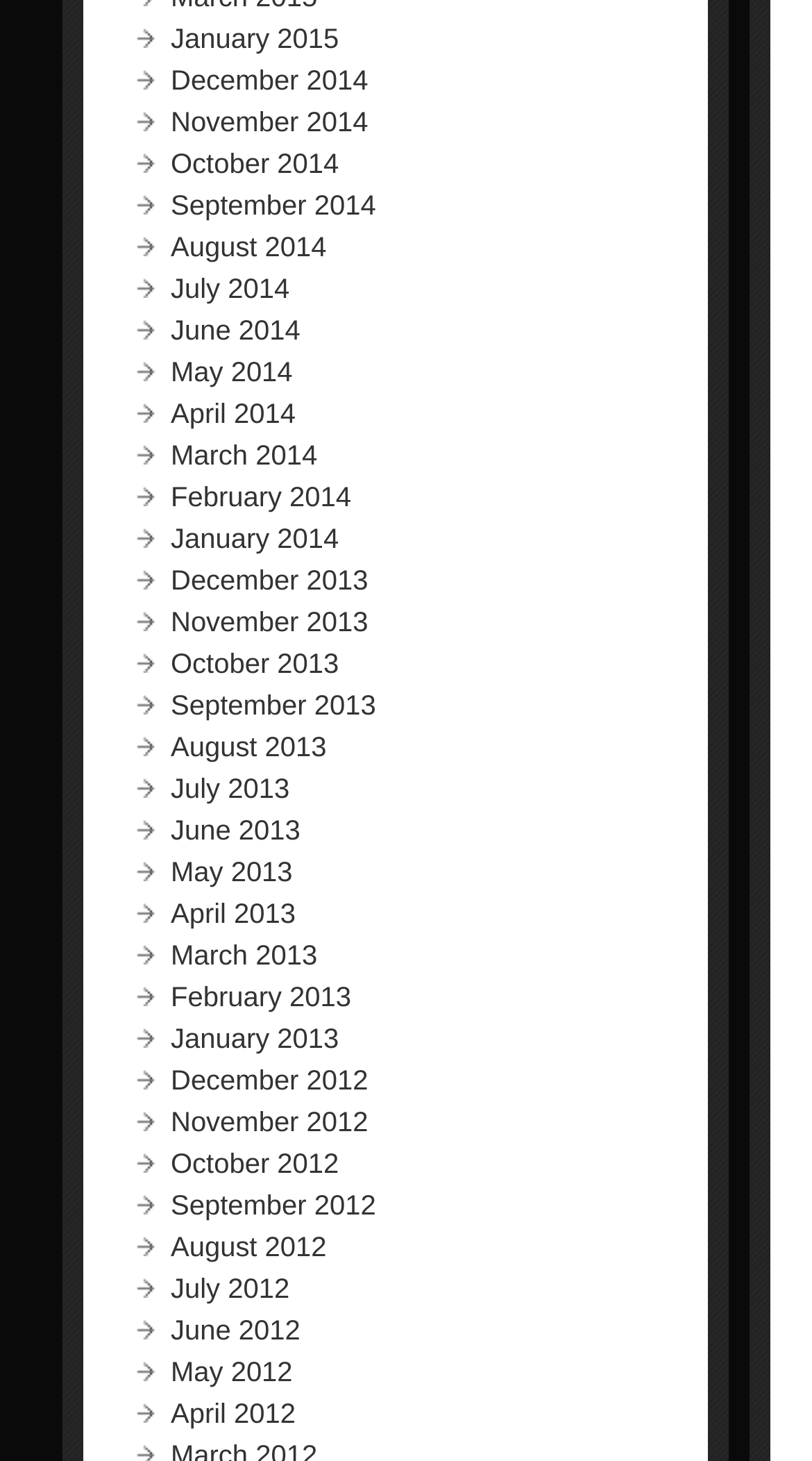What is the purpose of the list?
Based on the image, answer the question with as much detail as possible.

The purpose of the list appears to be for navigation, allowing users to quickly access and view content from specific months and years. The list provides a convenient way to browse through the archive of past months.